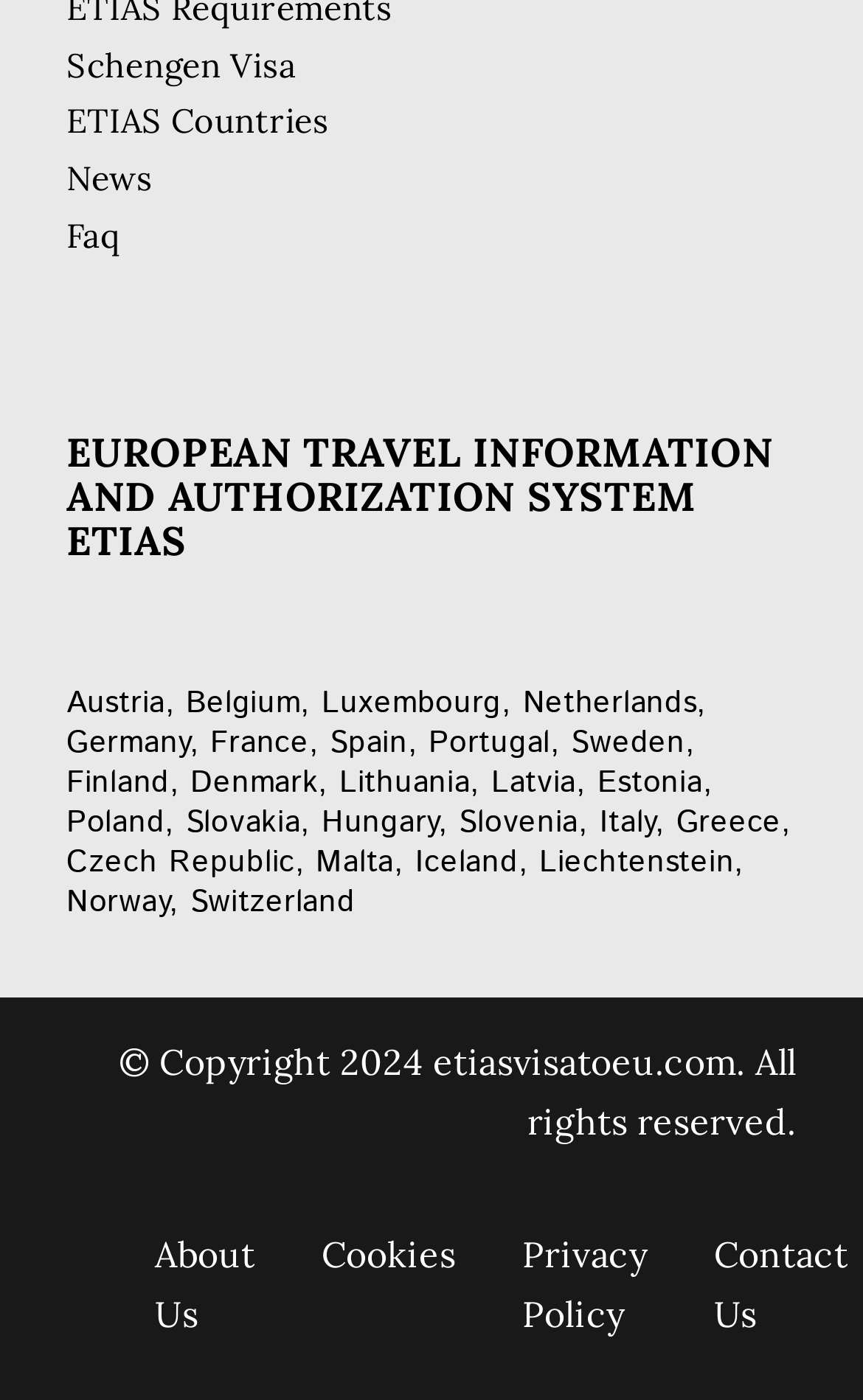What is the last link in the footer section of the webpage?
Look at the image and construct a detailed response to the question.

I examined the links in the footer section of the webpage and found that the last link is 'Contact Us', which is located at the bottom right corner of the webpage.